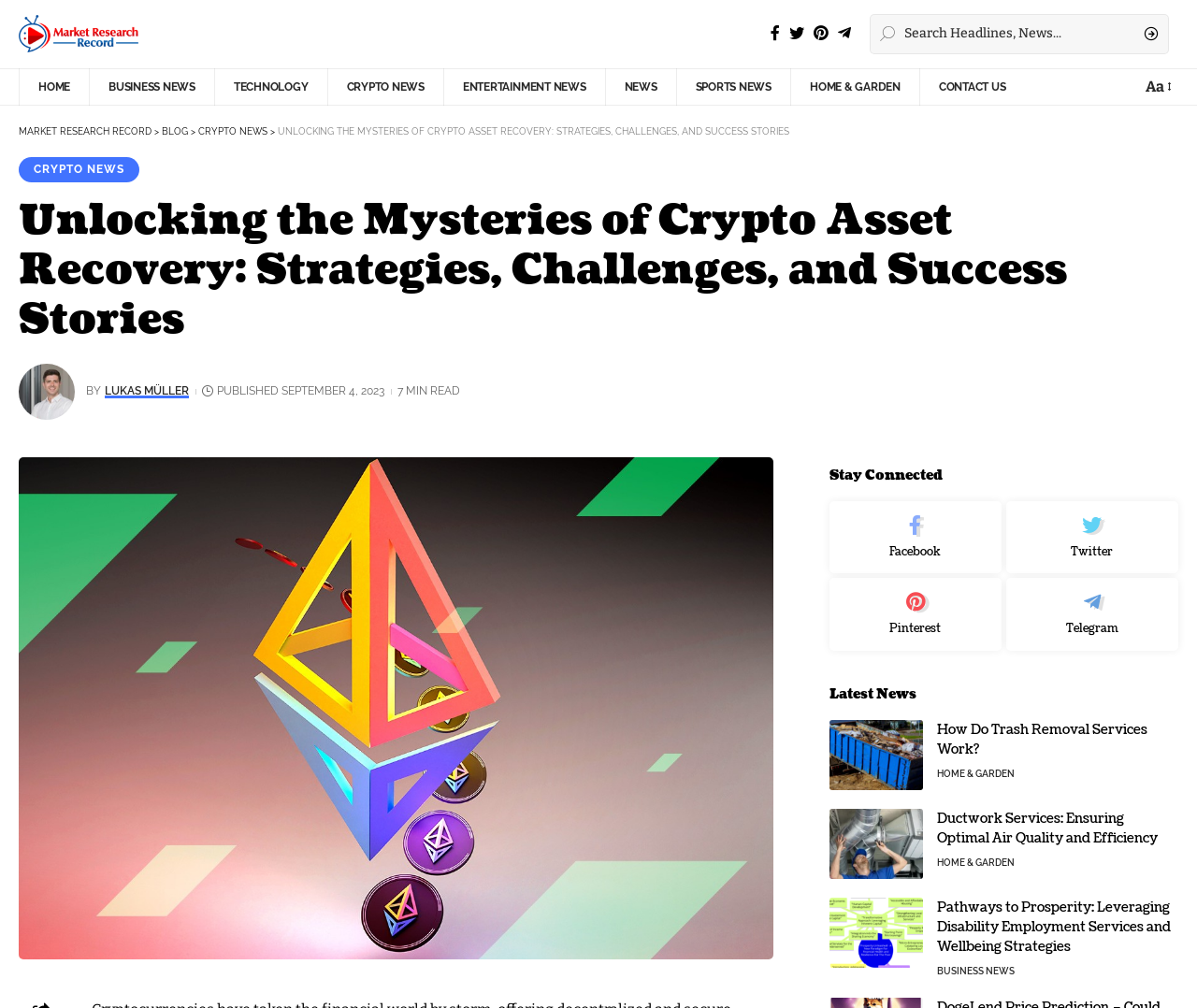Locate the UI element that matches the description parent_node: Facebook aria-label="Facebook" in the webpage screenshot. Return the bounding box coordinates in the format (top-left x, top-left y, bottom-right x, bottom-right y), with values ranging from 0 to 1.

[0.693, 0.485, 0.837, 0.557]